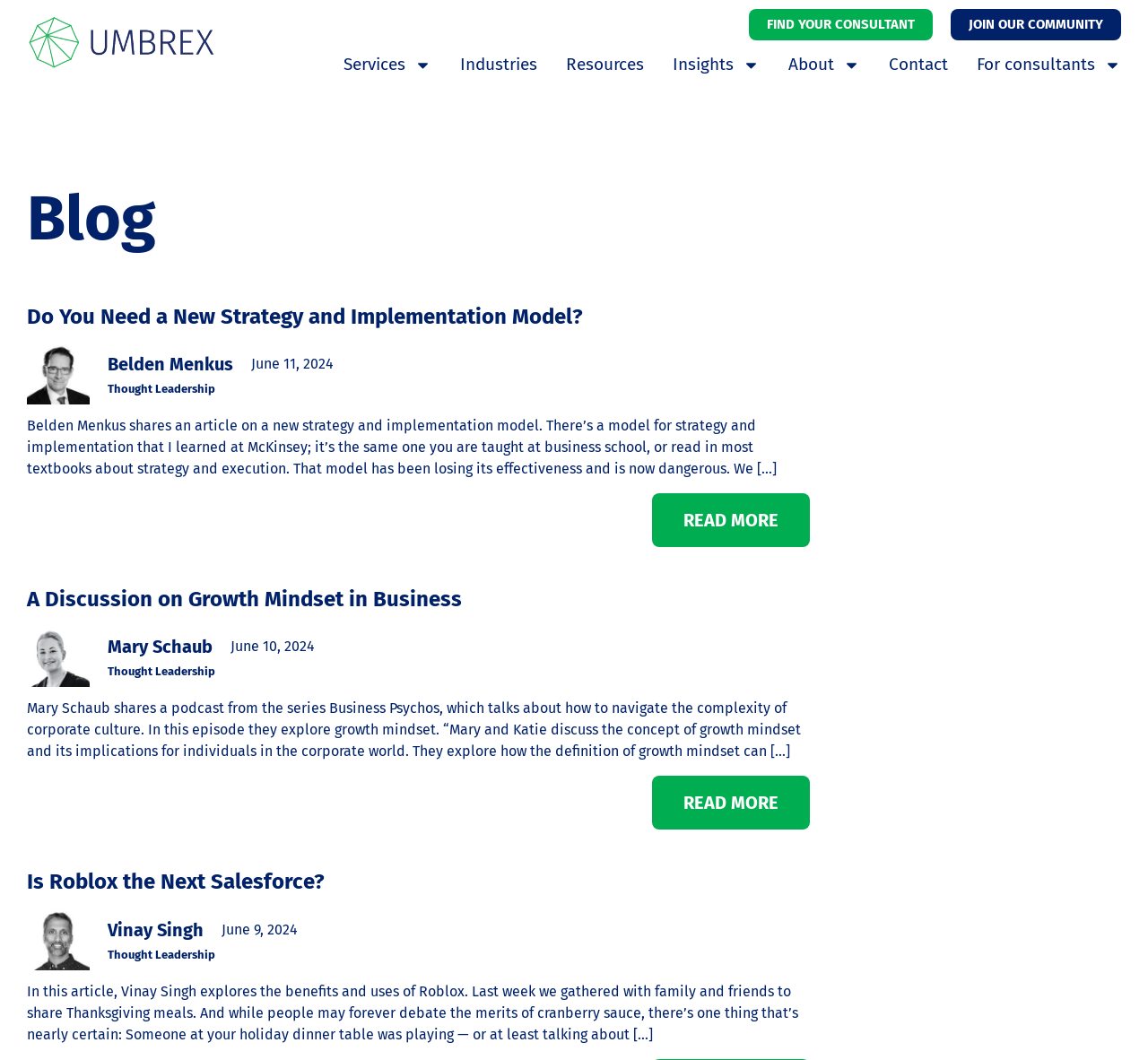Offer a detailed explanation of the webpage layout and contents.

This webpage is a blog for independent management consultants. At the top, there is a logo of Umbrex and a link to the Umbrex website. Below the logo, there are several navigation links, including "FIND YOUR CONSULTANT", "JOIN OUR COMMUNITY", "Services", "Industries", "Resources", "Insights", "About", "Contact", and "For consultants". Each of these links has a small icon next to it.

The main content of the page is divided into several sections, each with a heading and a brief summary of an article. The first section is titled "Do You Need a New Strategy and Implementation Model?" and has a link to read more. Below this section, there is an image of a person, Belden Menkus, and a link to his profile. The section also includes the date "June 11, 2024" and a brief summary of the article.

The next section is titled "A Discussion on Growth Mindset in Business" and has a link to read more. Below this section, there is an image of a person, Mary Schaub, and a link to her profile. The section also includes the date "June 10, 2024" and a brief summary of the article.

The third section is titled "Is Roblox the Next Salesforce?" and has a link to read more. Below this section, there is an image of a person, Vinay Singh, and a link to his profile. The section also includes the date "June 9, 2024" and a brief summary of the article.

Each section has a heading "Thought Leadership" above the article summary. The webpage has a total of 3 article summaries, each with a heading, a brief summary, and a link to read more. There are also several images of people and icons next to the navigation links.